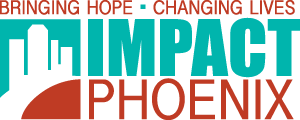What is the purpose of IMPACT Phoenix's initiatives?
Please provide a comprehensive answer based on the information in the image.

According to the caption, IMPACT Phoenix's mission is to uplift and support individuals and families in the Phoenix area, reflecting their commitment to making a meaningful difference in the community.